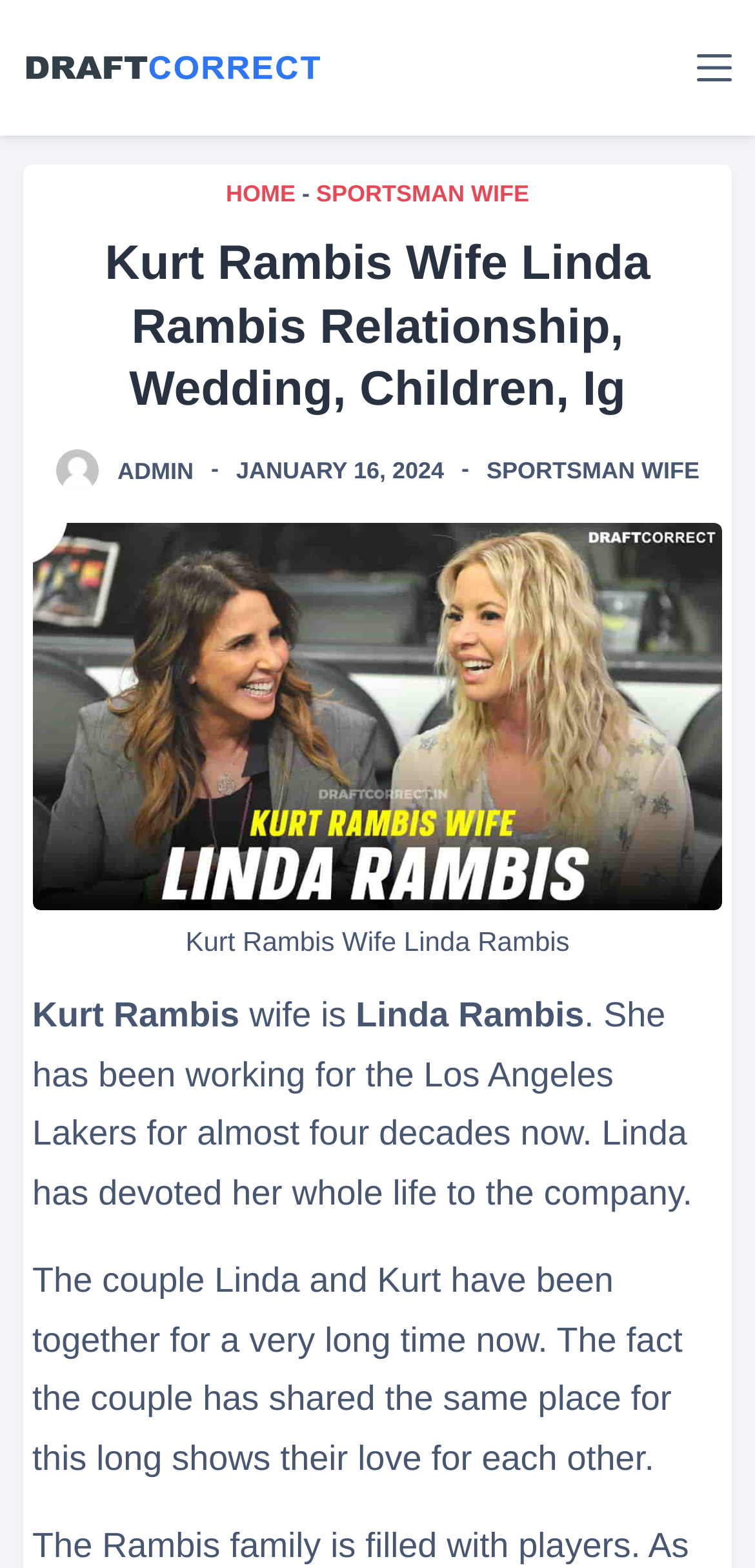Can you pinpoint the bounding box coordinates for the clickable element required for this instruction: "Click the 'Menu' button"? The coordinates should be four float numbers between 0 and 1, i.e., [left, top, right, bottom].

[0.924, 0.032, 0.97, 0.054]